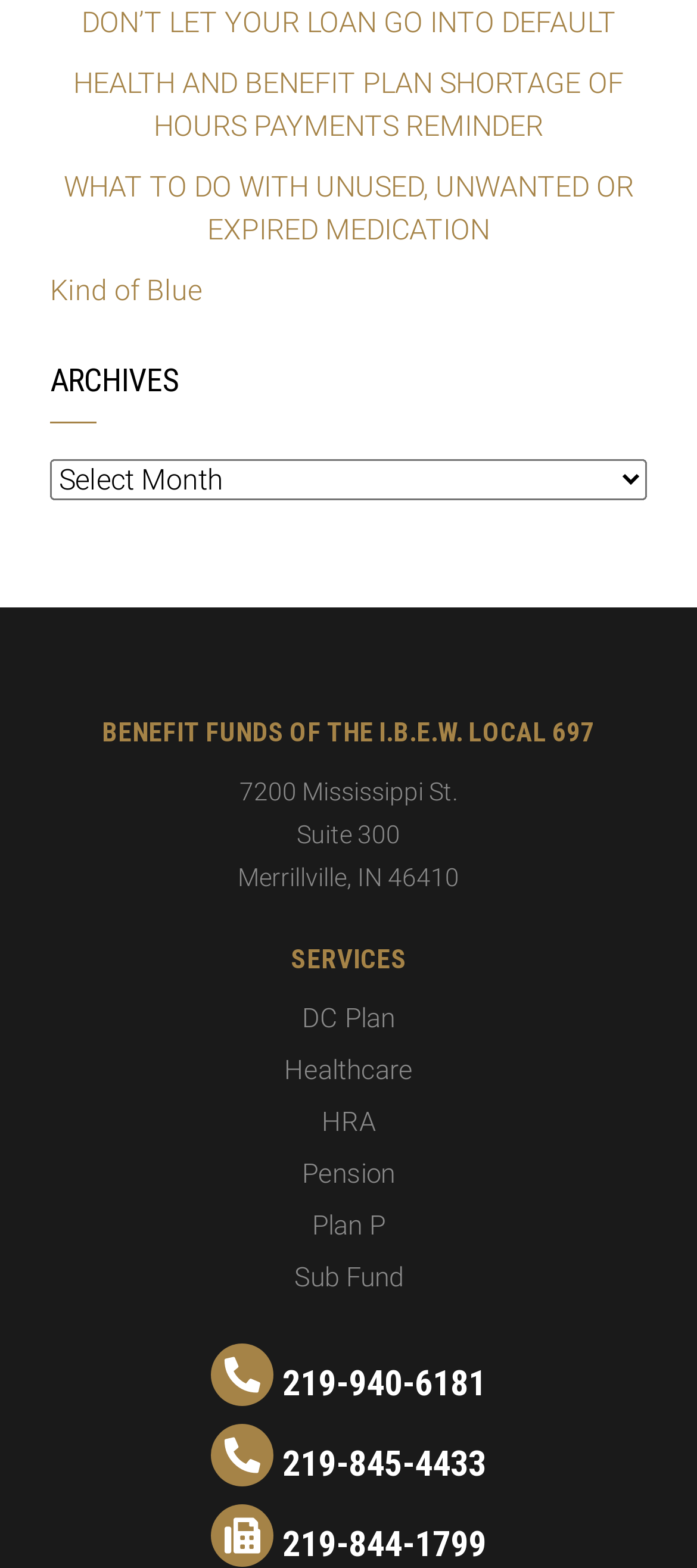How many links are under the 'ARCHIVES' heading?
Give a thorough and detailed response to the question.

I counted the number of link elements under the 'ARCHIVES' heading and found four links with distinct text: 'DON’T LET YOUR LOAN GO INTO DEFAULT', 'HEALTH AND BENEFIT PLAN SHORTAGE OF HOURS PAYMENTS REMINDER', 'WHAT TO DO WITH UNUSED, UNWANTED OR EXPIRED MEDICATION', and 'Kind of Blue'.